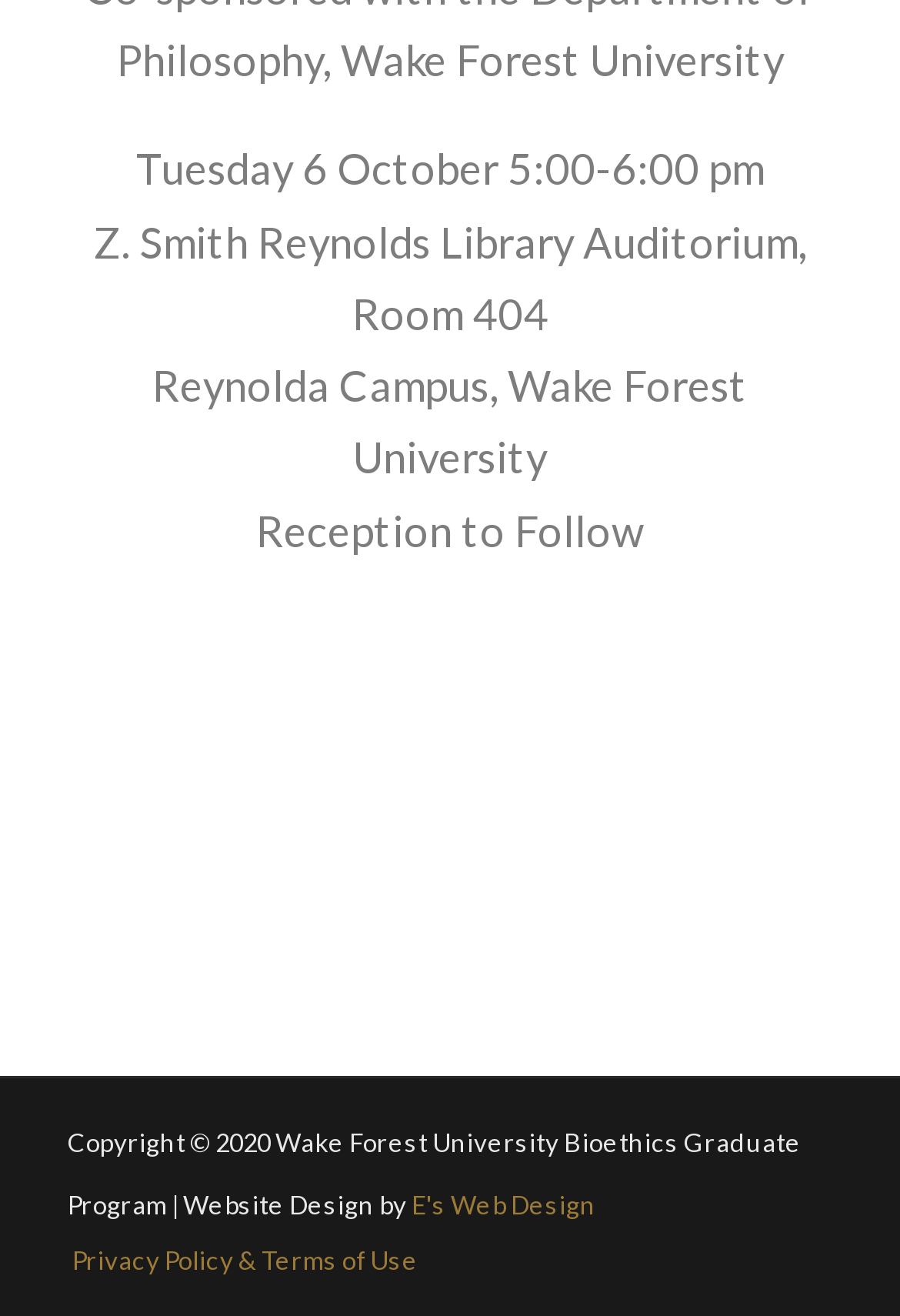Is there a reception after the event?
Answer the question using a single word or phrase, according to the image.

Yes